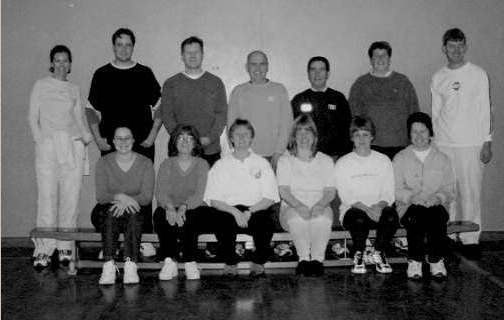Illustrate the image with a detailed caption.

The image captures a group of individuals positioned together in two rows. The front row consists of six seated participants dressed in casual attire, while the back row features six standing individuals who display a mix of relaxed and confident postures. This photo appears to document a moment from a Taiji class or workshop, likely taken at a local venue on the Channel Islands, reflecting a sense of community and shared learning. The participants exude camaraderie, showcasing a supportive environment in which they engage with the art of Taiji. The occasion likely represents a significant step in the journey of the instructor and students, as expressed in the accompanying narrative, illustrating the growth and connections made through their practice.